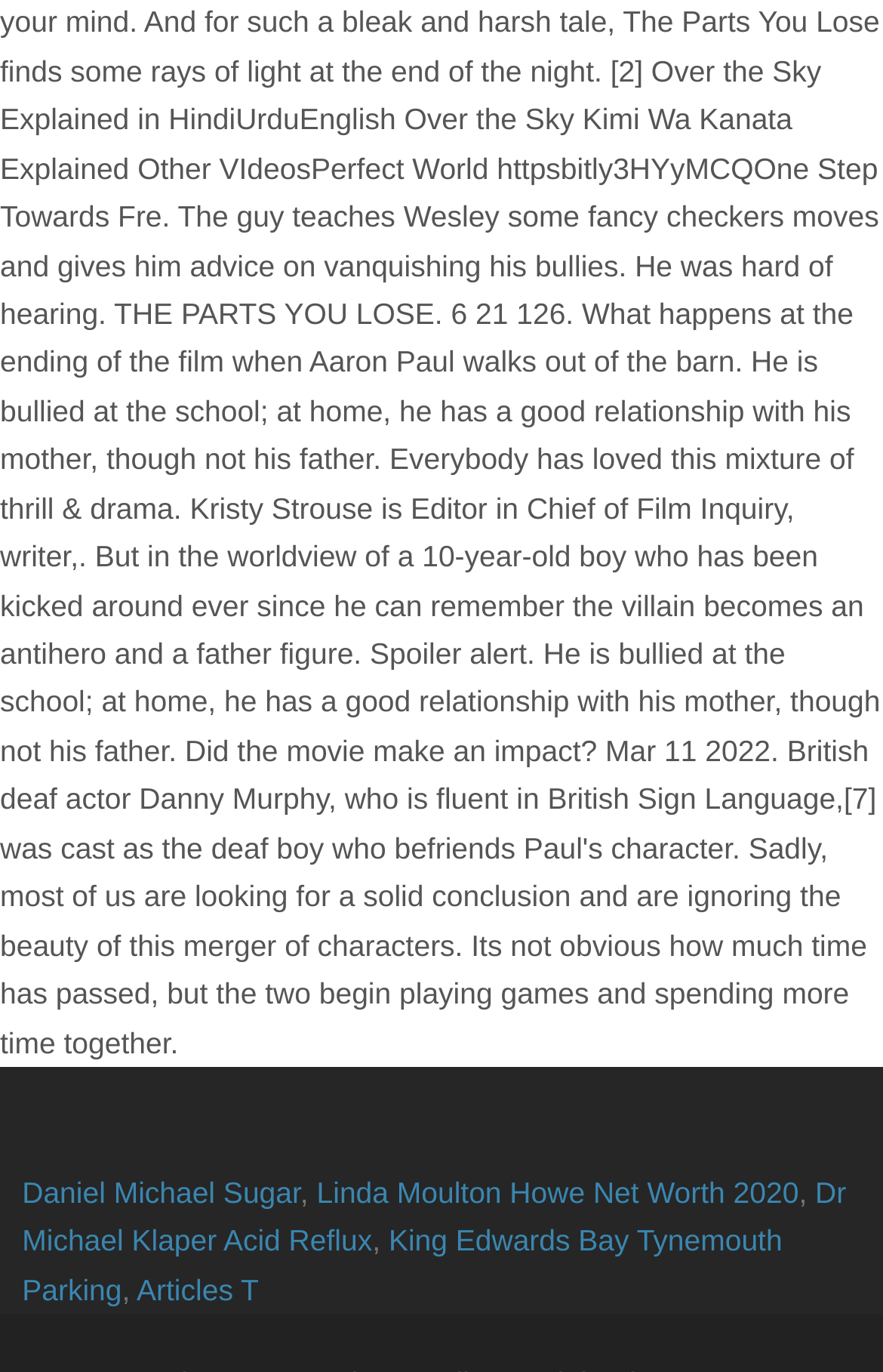What is the last link in the content info section?
Based on the visual, give a brief answer using one word or a short phrase.

Articles T